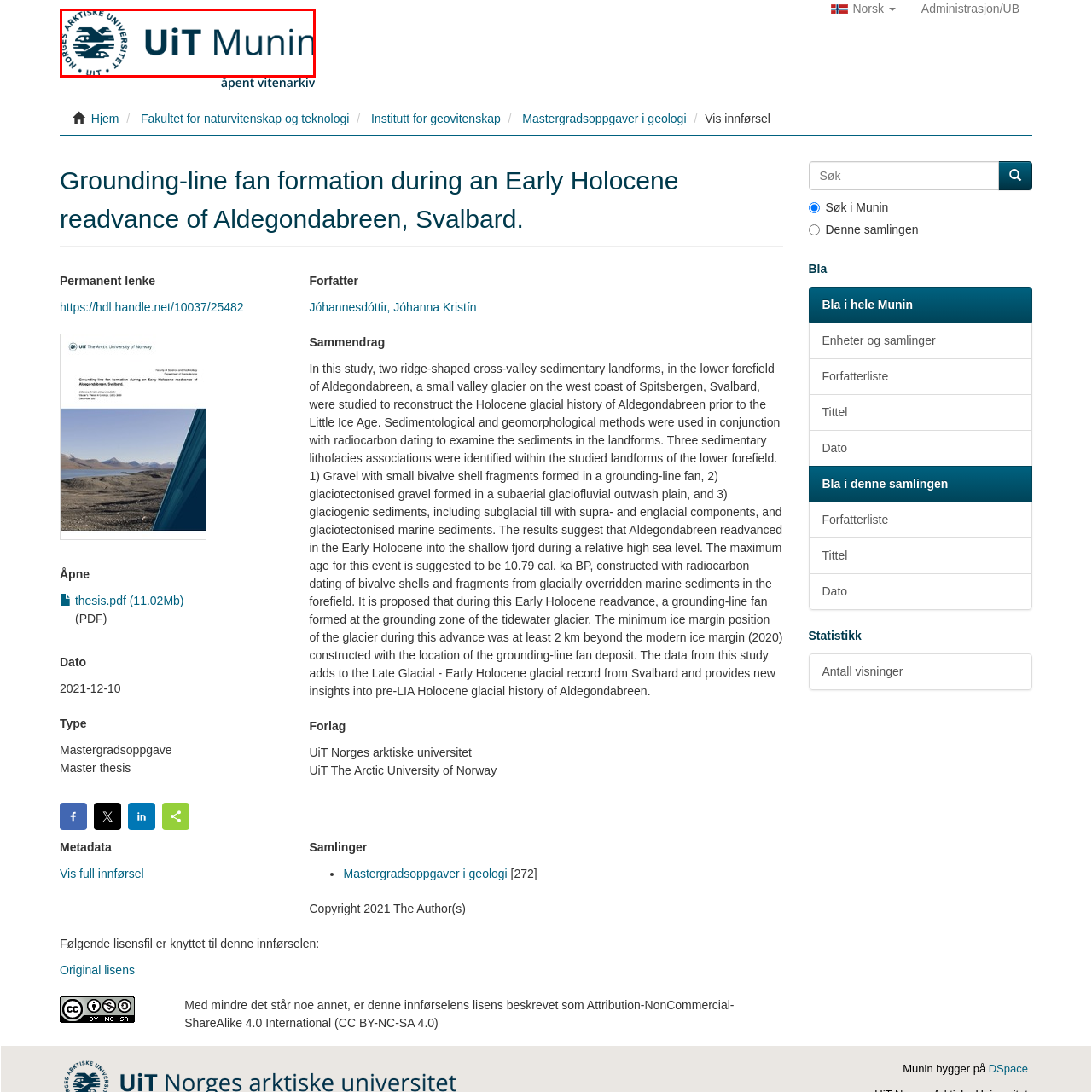Offer a comprehensive narrative for the image inside the red bounding box.

This image features the logo of UiT Norges arktiske universitet, also known as UiT The Arctic University of Norway. The logo is composed of the university's name alongside a distinctive emblem that includes stylized wave patterns, symbolizing the connection to the Arctic region. The text "UiT" is prominently displayed in a bold, modern font, conveying the institution's commitment to education and research in Arctic studies and other fields. This logo represents UiT Munin, which is a digital repository for academic publications and research outputs from the university, highlighting its role in preserving and sharing knowledge.